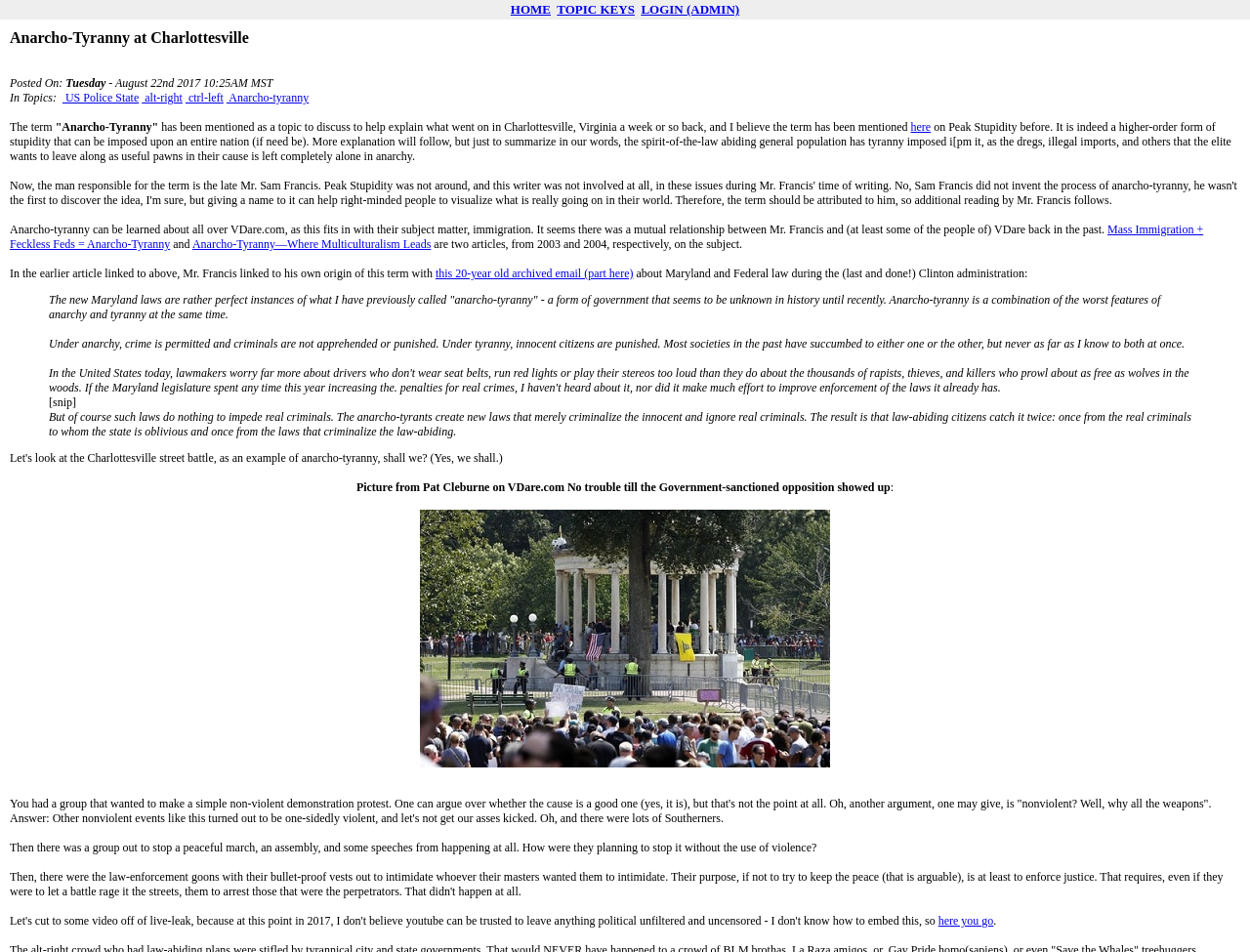Detail the various sections and features of the webpage.

The webpage is a blog post titled "Anarcho-Tyranny at Charlottesville". At the top, there are four links: "HOME", "TOPIC KEYS", and "LOGIN (ADMIN)" aligned horizontally. Below these links, the title of the blog post is displayed prominently.

The blog post is divided into several sections. The first section starts with a brief introduction, followed by a paragraph discussing the concept of "Anarcho-Tyranny". This section also includes several links to related topics, such as "US Police State", "alt-right", and "ctrl-left".

The next section provides a detailed explanation of the term "Anarcho-Tyranny", including a quote from an archived email. This section also features a blockquote with a passage describing the concept of "Anarcho-Tyranny" in more detail.

Below the blockquote, there is an image with a caption describing a scene from Charlottesville. The image is positioned to the right of the text, taking up about half of the width of the page.

The final section of the blog post discusses the events at Charlottesville, describing a peaceful demonstration that was met with violence from another group. The text is written in a conversational tone, with the author arguing that the demonstration was non-violent and that the other group was intent on stopping it through violent means.

Throughout the blog post, there are several links to external sources, including articles and websites. The text is dense and informative, with the author providing detailed explanations and quotes to support their arguments.